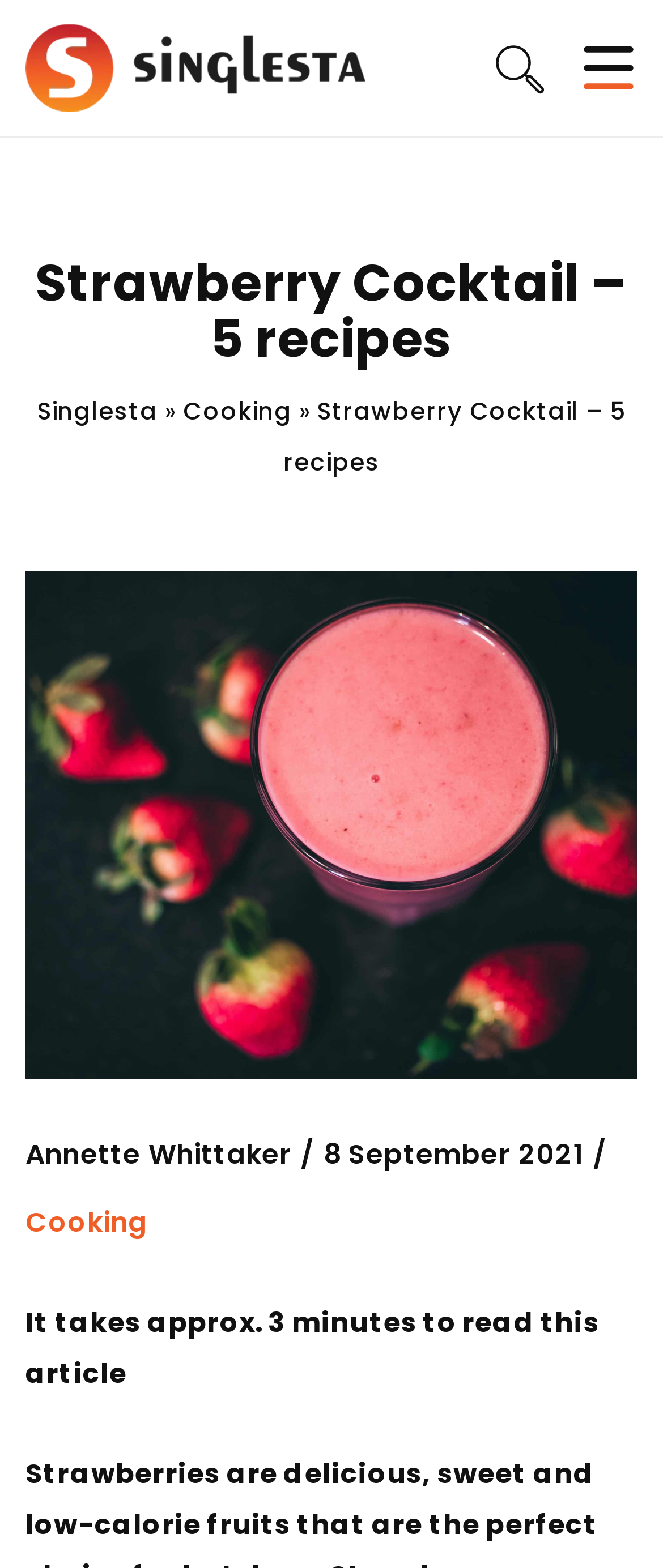Based on the image, please respond to the question with as much detail as possible:
What is the category of this article?

I determined the category by examining the link element with the text 'Cooking' which is located below the time element and above the static text describing the reading time.